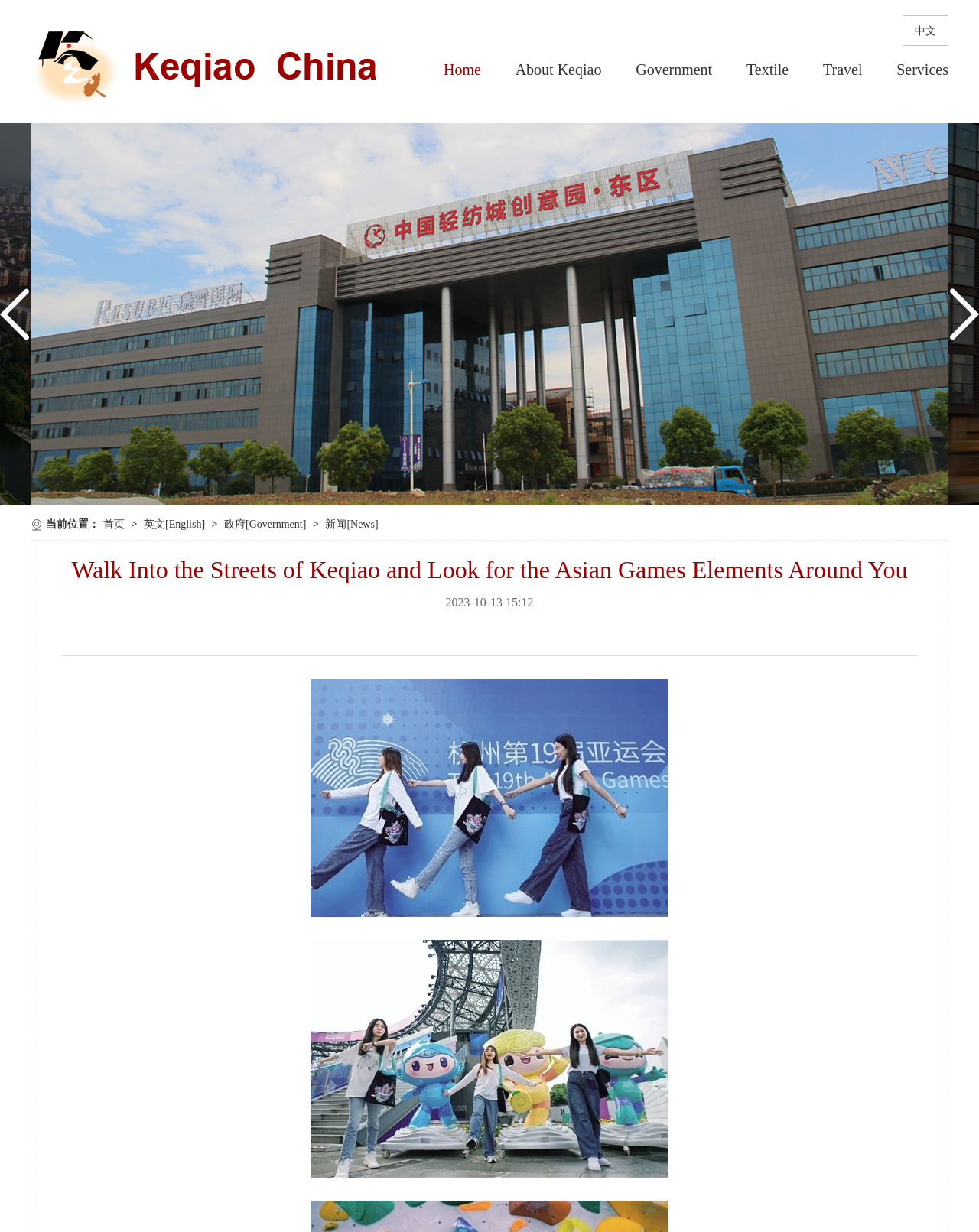Write an extensive caption that covers every aspect of the webpage.

The webpage appears to be a news article or blog post about the Asian Games in Keqiao. At the top of the page, there are several links to different sections of the website, including "Home", "About Keqiao", "Government", "Textile", "Travel", and "Services". These links are positioned horizontally across the top of the page, with "中文" (Chinese) and "Home" on the left side, and "Services" on the right side.

Below the top navigation links, there is a section that displays the current location, with a series of links and static text elements. This section includes links to "首页" (Home), "英文" (English), "政府" (Government), and "新闻" (News), as well as a static text element displaying the current date and time, "2023-10-13 15:12".

The main content of the page appears to be an article or blog post, with two images positioned vertically on the left side of the page. The images are not described, but they are likely related to the Asian Games or Keqiao. The article text is not explicitly described in the accessibility tree, but based on the meta description, it likely discusses the atmosphere and artistic expressions in Keqiao during the Asian Games.